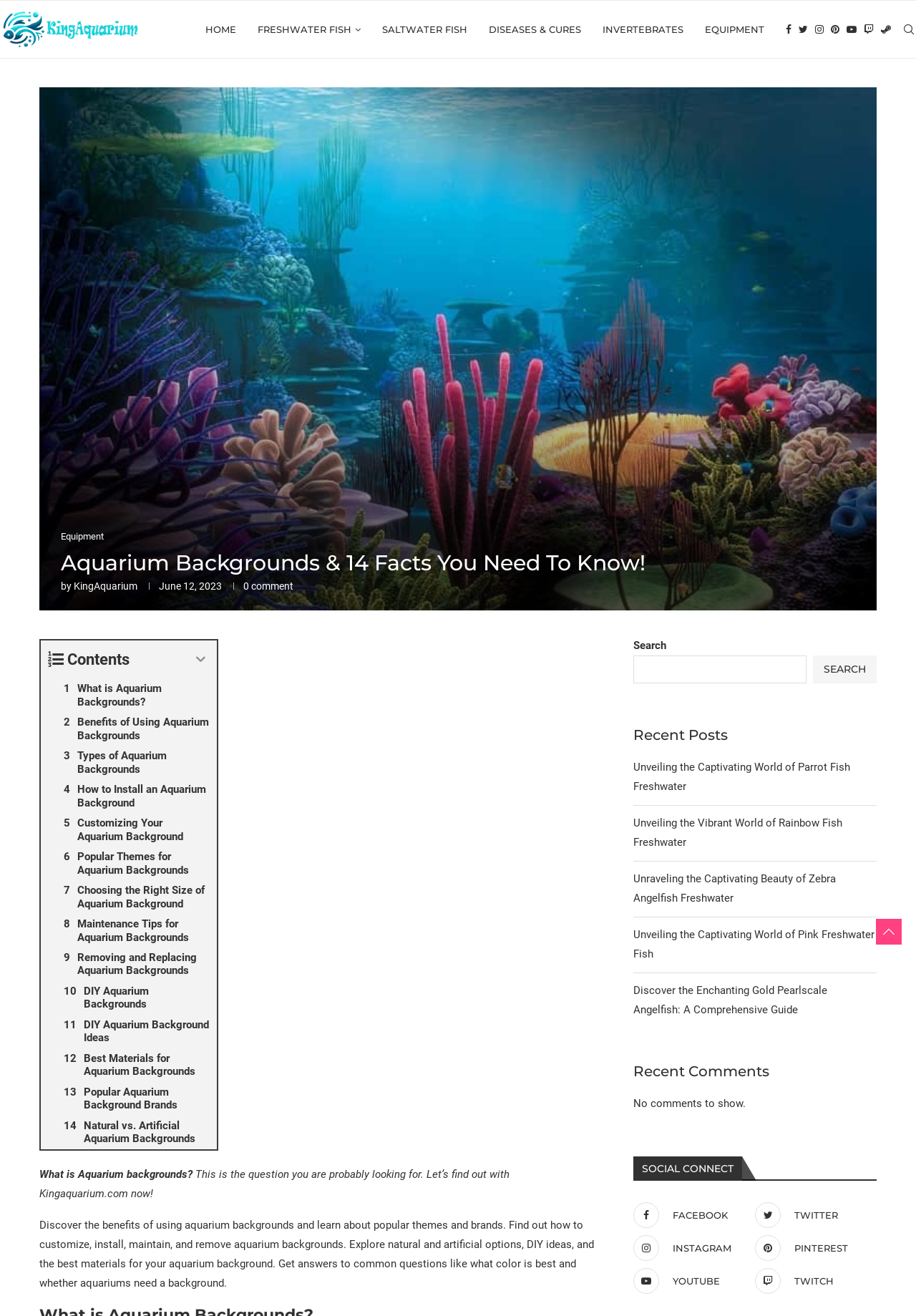Summarize the webpage with intricate details.

This webpage is about aquarium backgrounds, with a focus on providing information and resources for aquarium enthusiasts. At the top of the page, there is a navigation menu with links to different sections of the website, including "HOME", "FRESHWATER FISH", "SALTWATER FISH", "DISEASES & CURES", "INVERTEBRATES", and "EQUIPMENT". There are also social media links to Facebook, Twitter, Instagram, Pinterest, YouTube, and Twitch.

Below the navigation menu, there is a heading that reads "Aquarium Backgrounds & 14 Facts You Need To Know!" followed by a subheading that says "by KingAquarium". The date "June 12, 2023" is displayed next to the subheading, along with a "0 comment" indicator.

The main content of the page is divided into sections, with headings that include "What is Aquarium Backgrounds?", "Benefits of Using Aquarium Backgrounds", "Types of Aquarium Backgrounds", and so on. Each section has a link to a corresponding article or resource.

On the right-hand side of the page, there is a search bar with a "Search" button. Below the search bar, there are three sections labeled "Recent Posts", "Recent Comments", and "SOCIAL CONNECT". The "Recent Posts" section lists four article titles related to freshwater fish, while the "Recent Comments" section indicates that there are no comments to show. The "SOCIAL CONNECT" section displays social media links again, this time with icons and text labels.

At the very bottom of the page, there is a complementary section with a heading that reads "SOCIAL CONNECT" and displays social media links with icons and text labels once more.